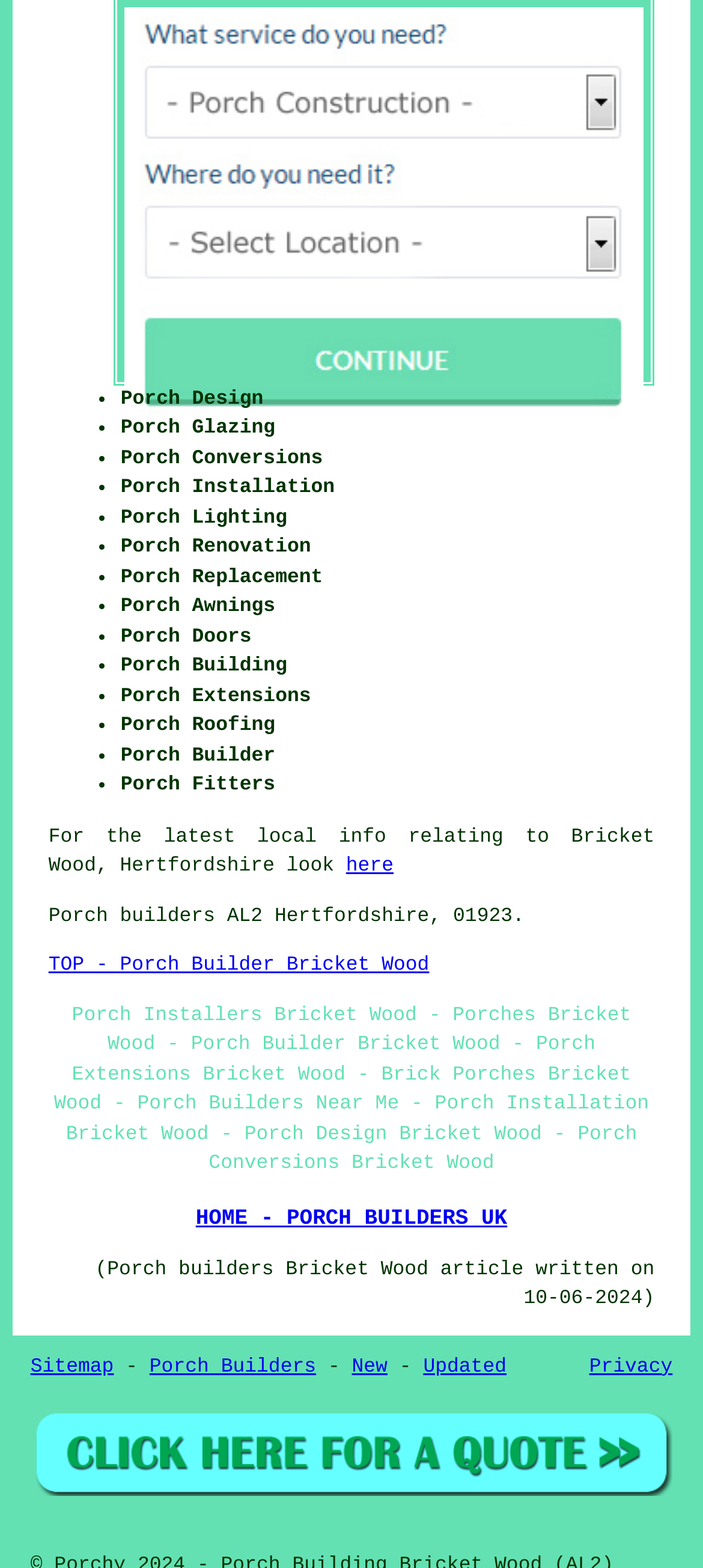Using the provided element description, identify the bounding box coordinates as (top-left x, top-left y, bottom-right x, bottom-right y). Ensure all values are between 0 and 1. Description: HOME - PORCH BUILDERS UK

[0.278, 0.769, 0.722, 0.785]